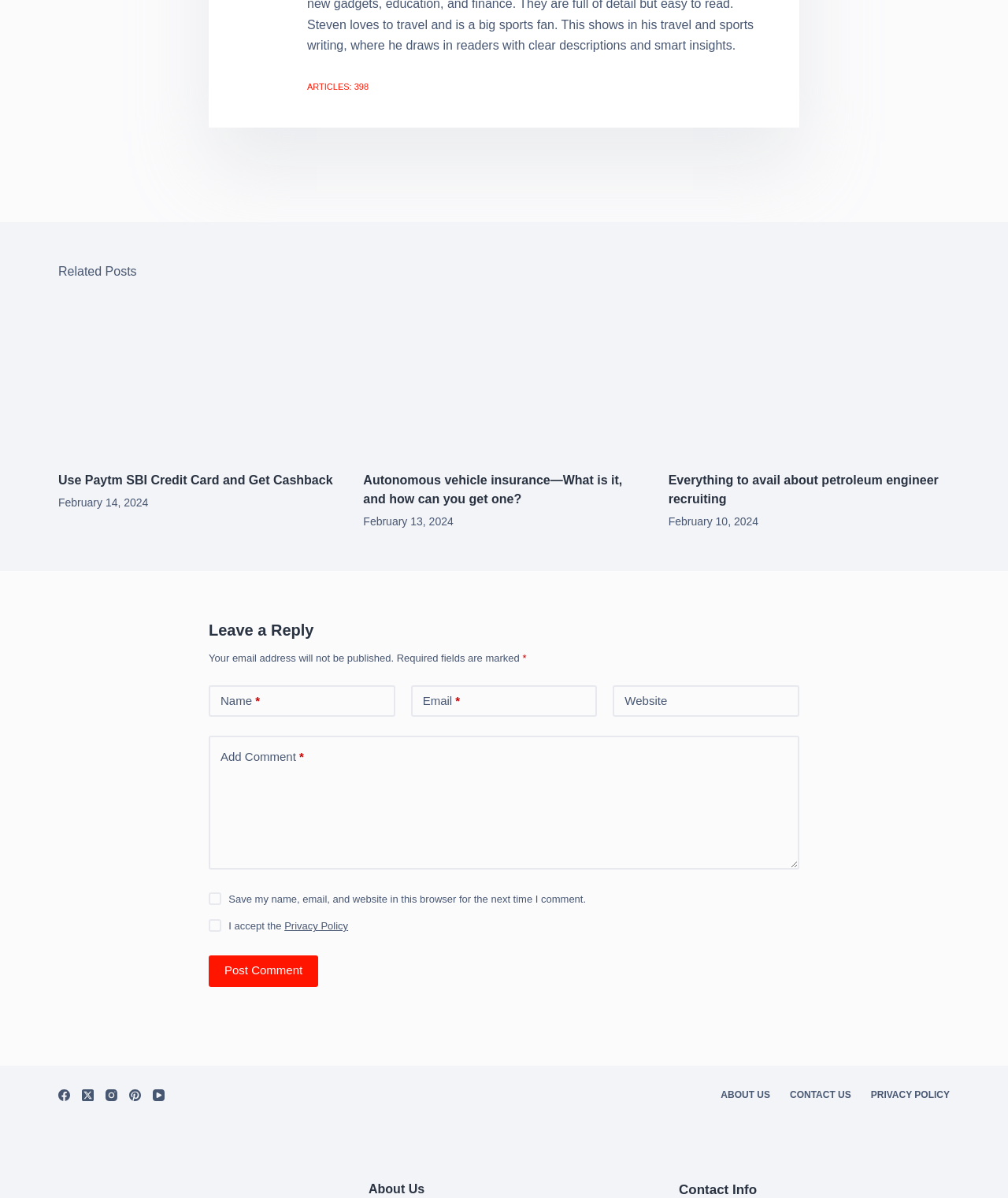Locate the bounding box coordinates of the element that should be clicked to execute the following instruction: "Click on the 'ARTICLES' link".

[0.305, 0.066, 0.366, 0.078]